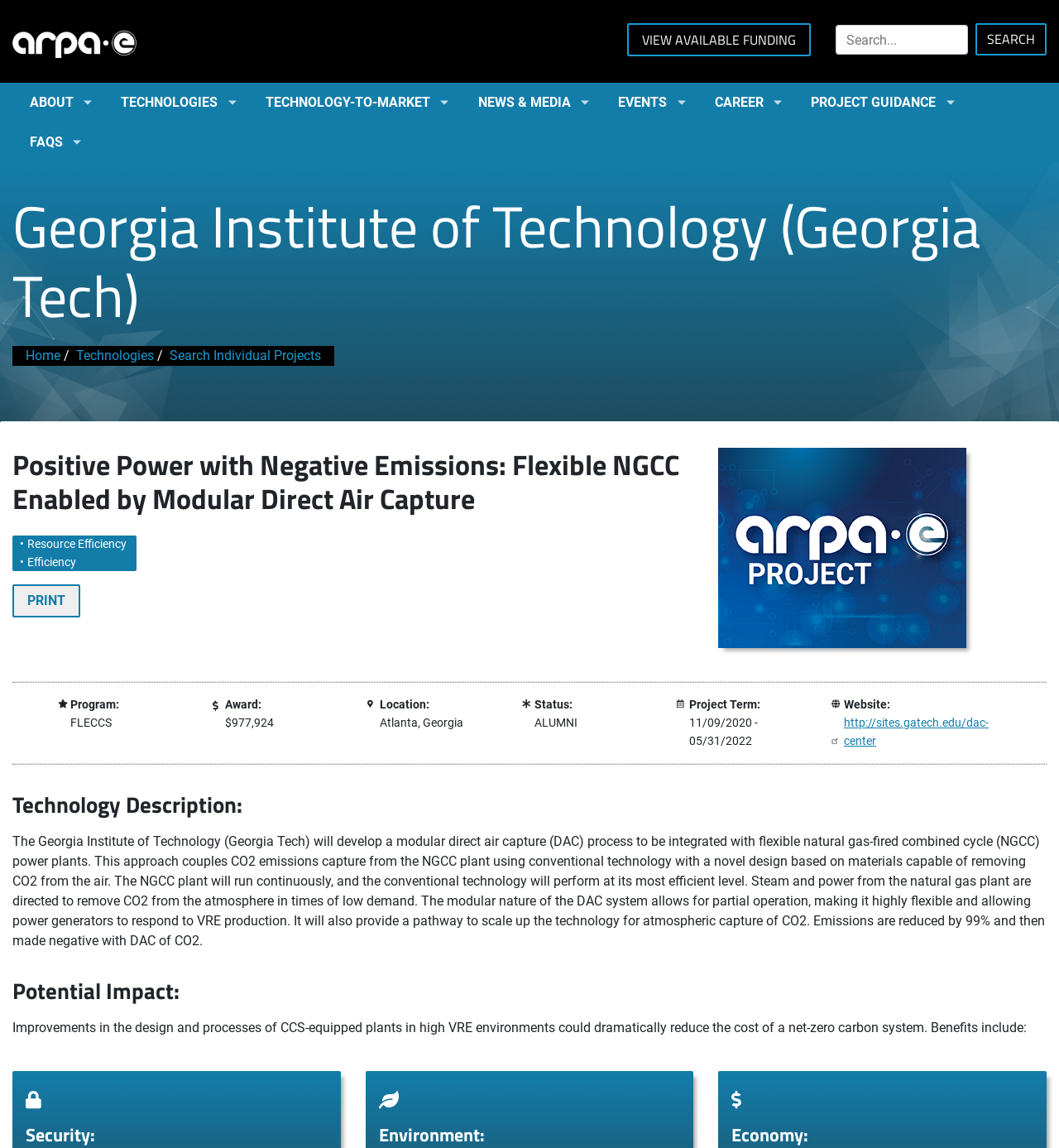What is the name of the institution developing the modular direct air capture process?
Provide a detailed answer to the question, using the image to inform your response.

I found the answer by looking at the heading element with the text 'Georgia Institute of Technology (Georgia Tech)' and also the first sentence of the technology description which mentions 'The Georgia Institute of Technology (Georgia Tech) will develop a modular direct air capture (DAC) process...'.